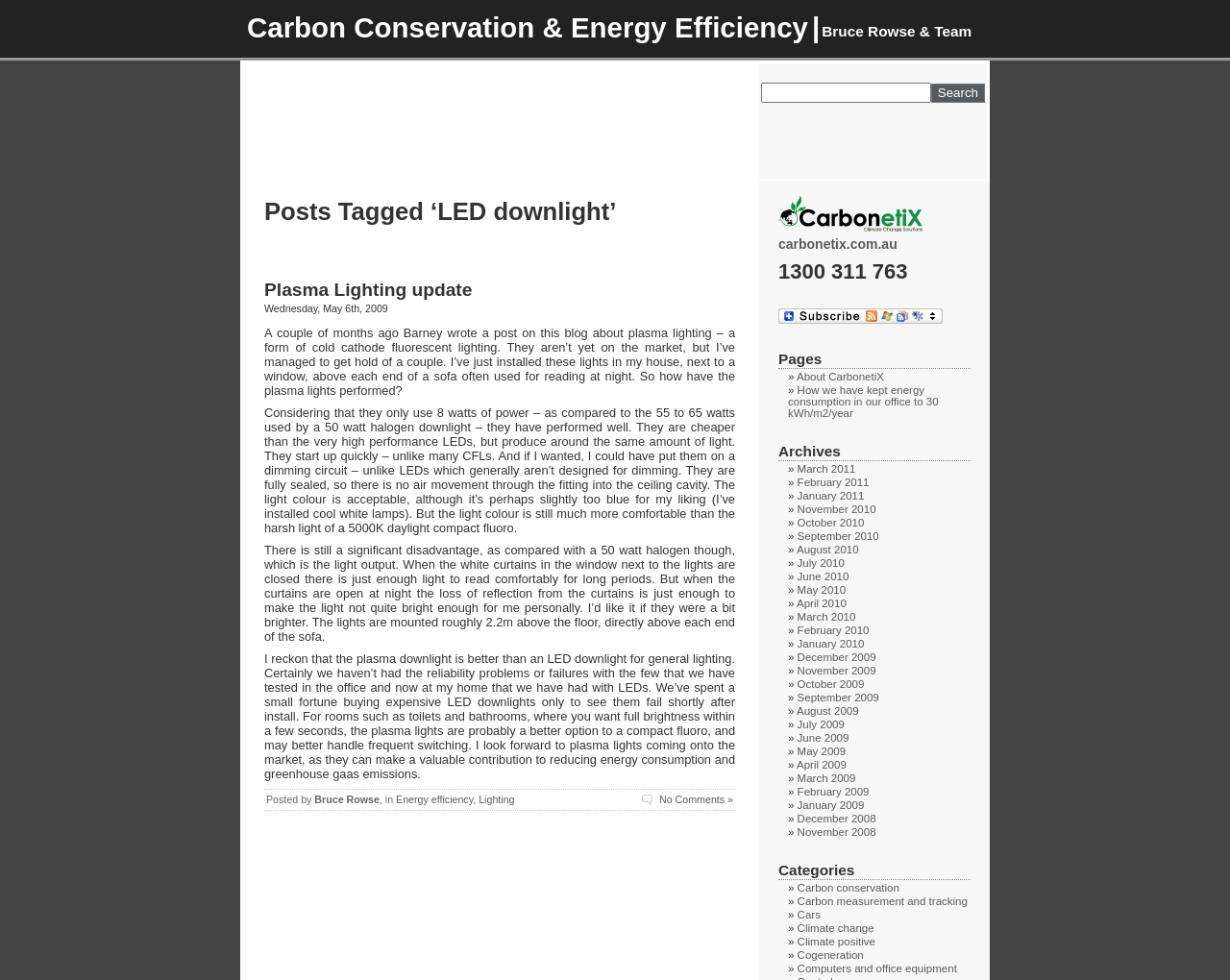Analyze the image and deliver a detailed answer to the question: What is the topic of the blog post?

The topic of the blog post can be determined by reading the heading 'Plasma Lighting update' and the subsequent text, which discusses the author's experience with plasma lighting.